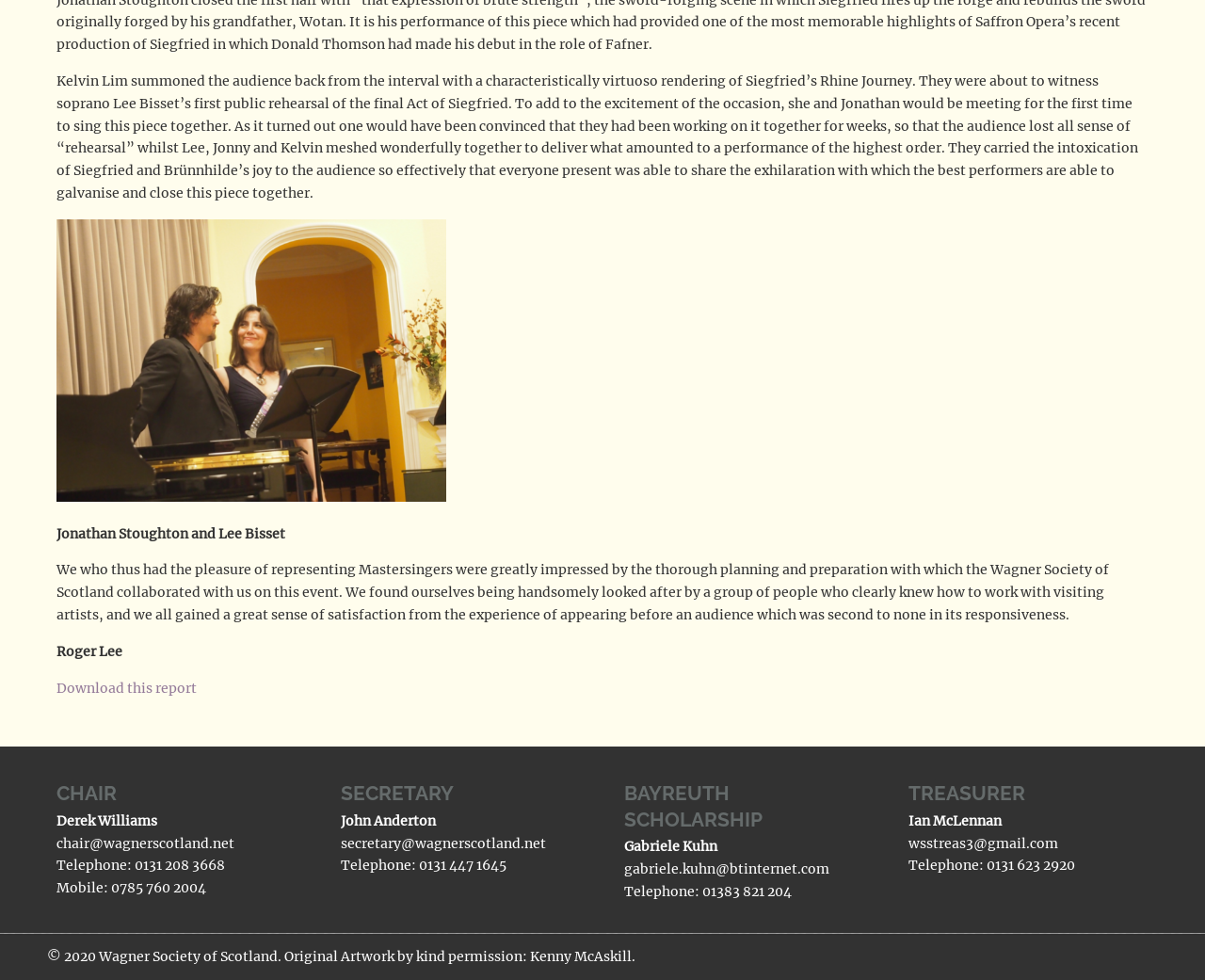Answer the question below in one word or phrase:
Who is the author of the report?

Roger Lee